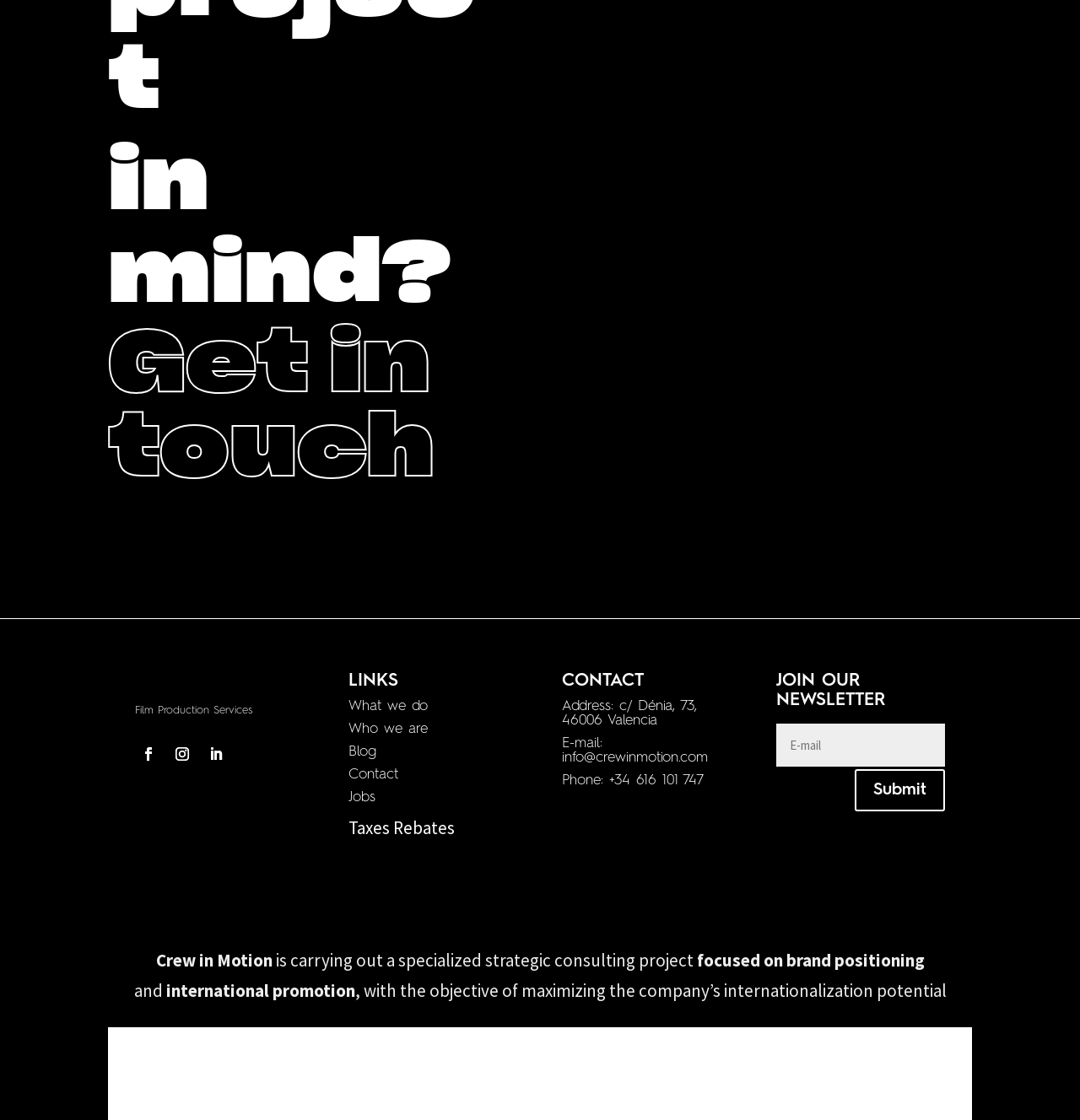What is the company name?
Refer to the image and give a detailed answer to the query.

The company name is obtained from the image 'logo-crew' and the StaticText 'Crew in Motion' which are both located at the top of the webpage, indicating that this is the company's website.